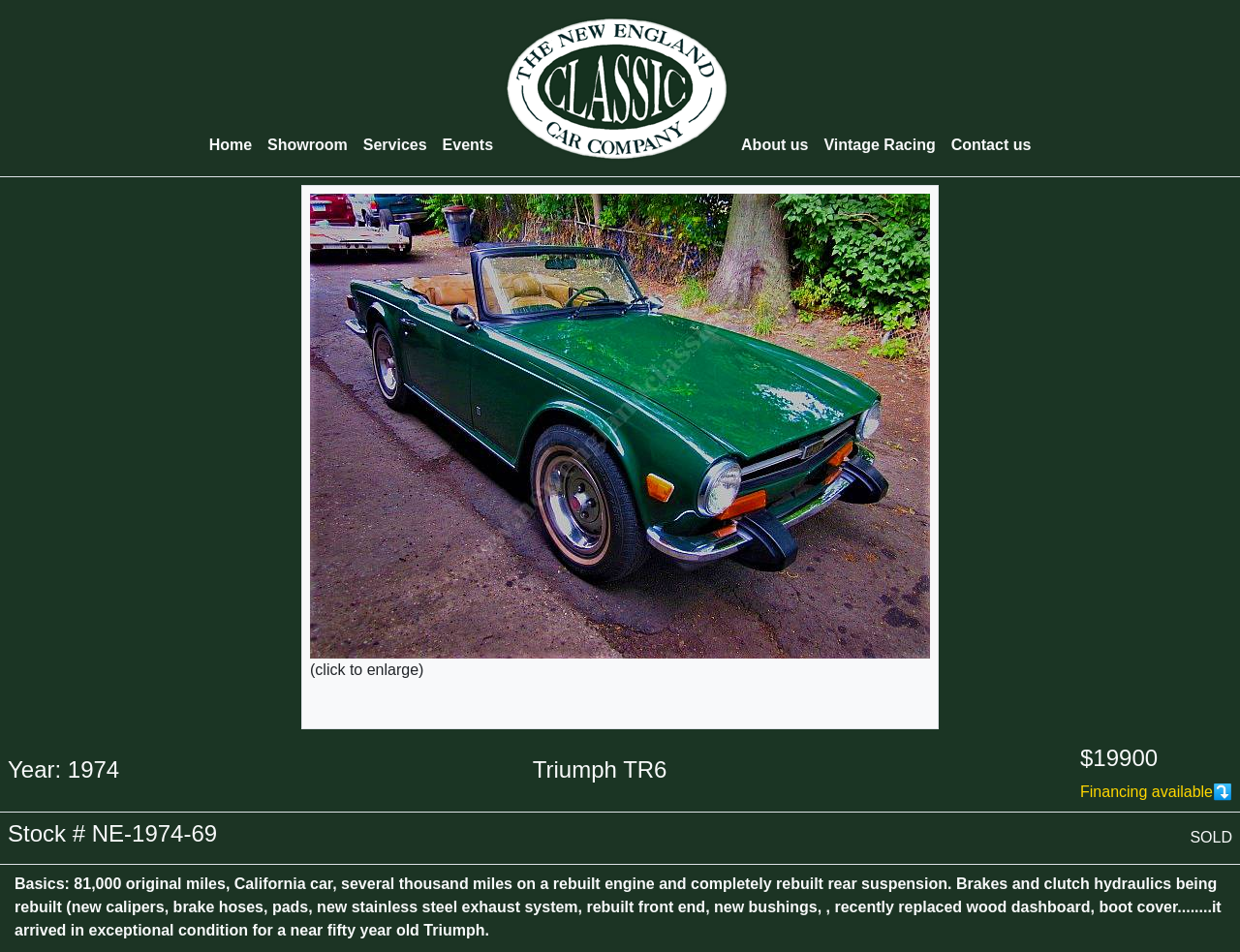Provide the bounding box coordinates, formatted as (top-left x, top-left y, bottom-right x, bottom-right y), with all values being floating point numbers between 0 and 1. Identify the bounding box of the UI element that matches the description: Contact us

[0.761, 0.132, 0.838, 0.173]